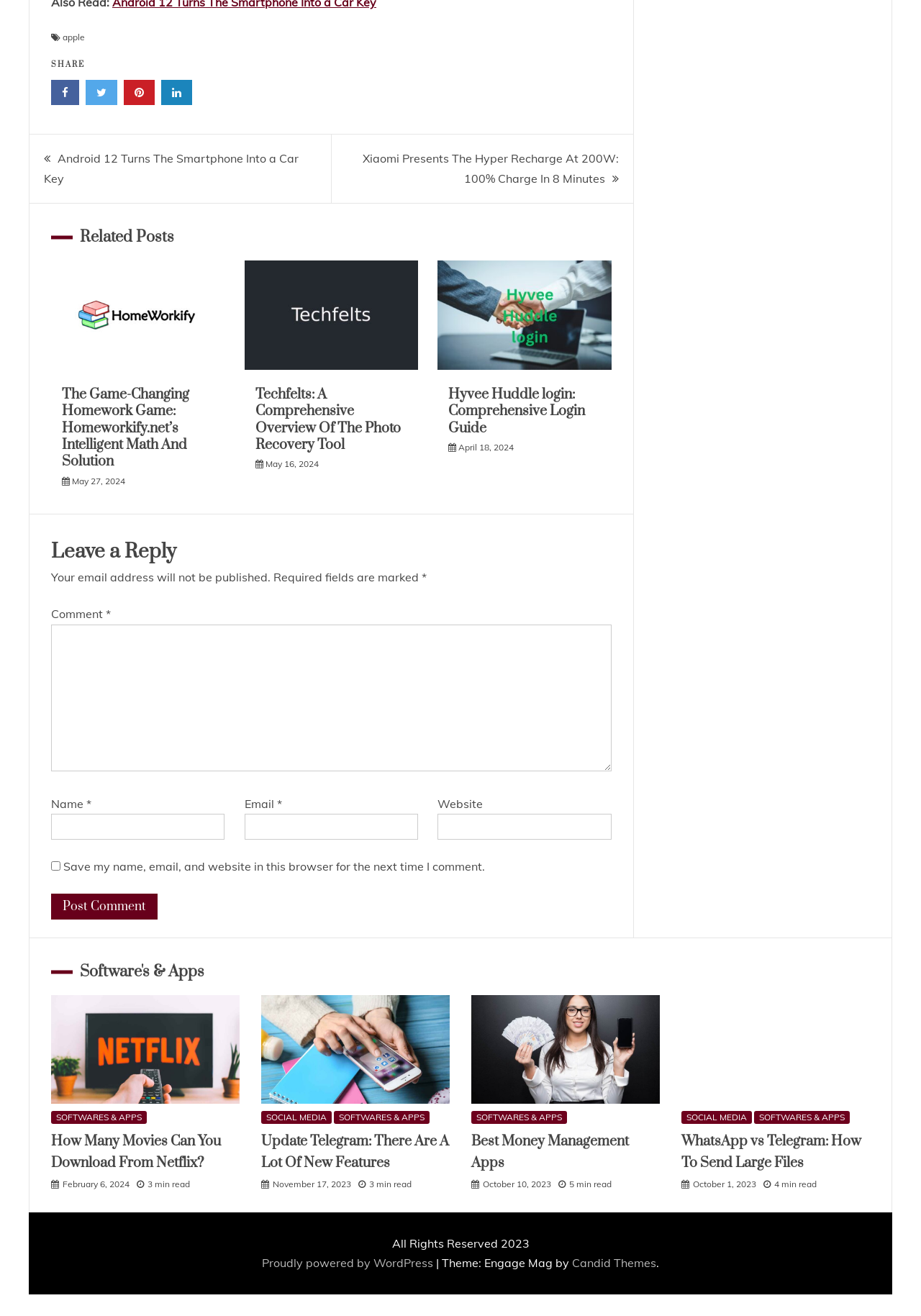Please determine the bounding box coordinates of the element's region to click for the following instruction: "Click the 'Android 12 Turns The Smartphone Into a Car Key' link".

[0.048, 0.115, 0.324, 0.141]